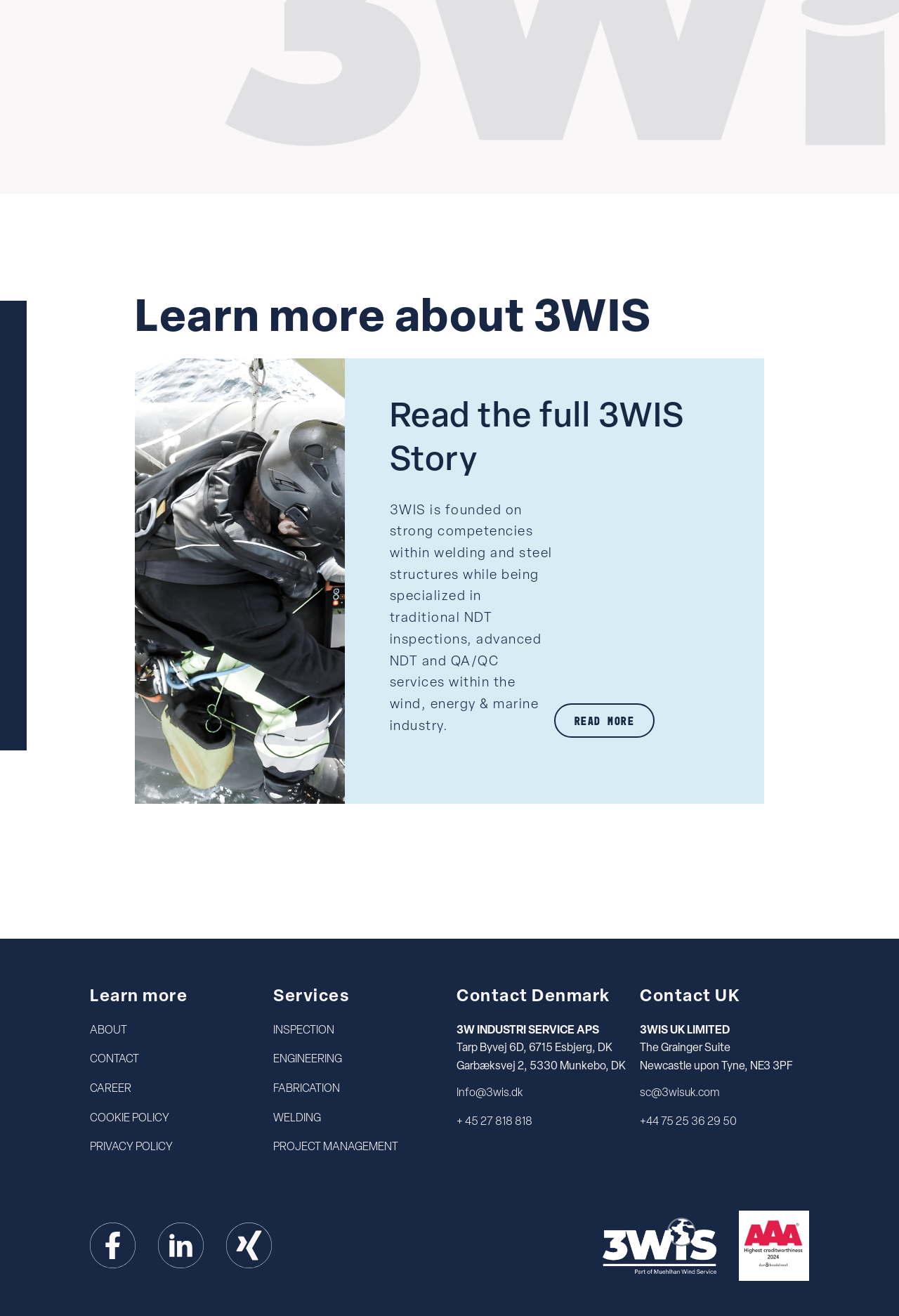Please determine the bounding box coordinates of the element to click on in order to accomplish the following task: "Learn about basement waterproofing in Toronto". Ensure the coordinates are four float numbers ranging from 0 to 1, i.e., [left, top, right, bottom].

None